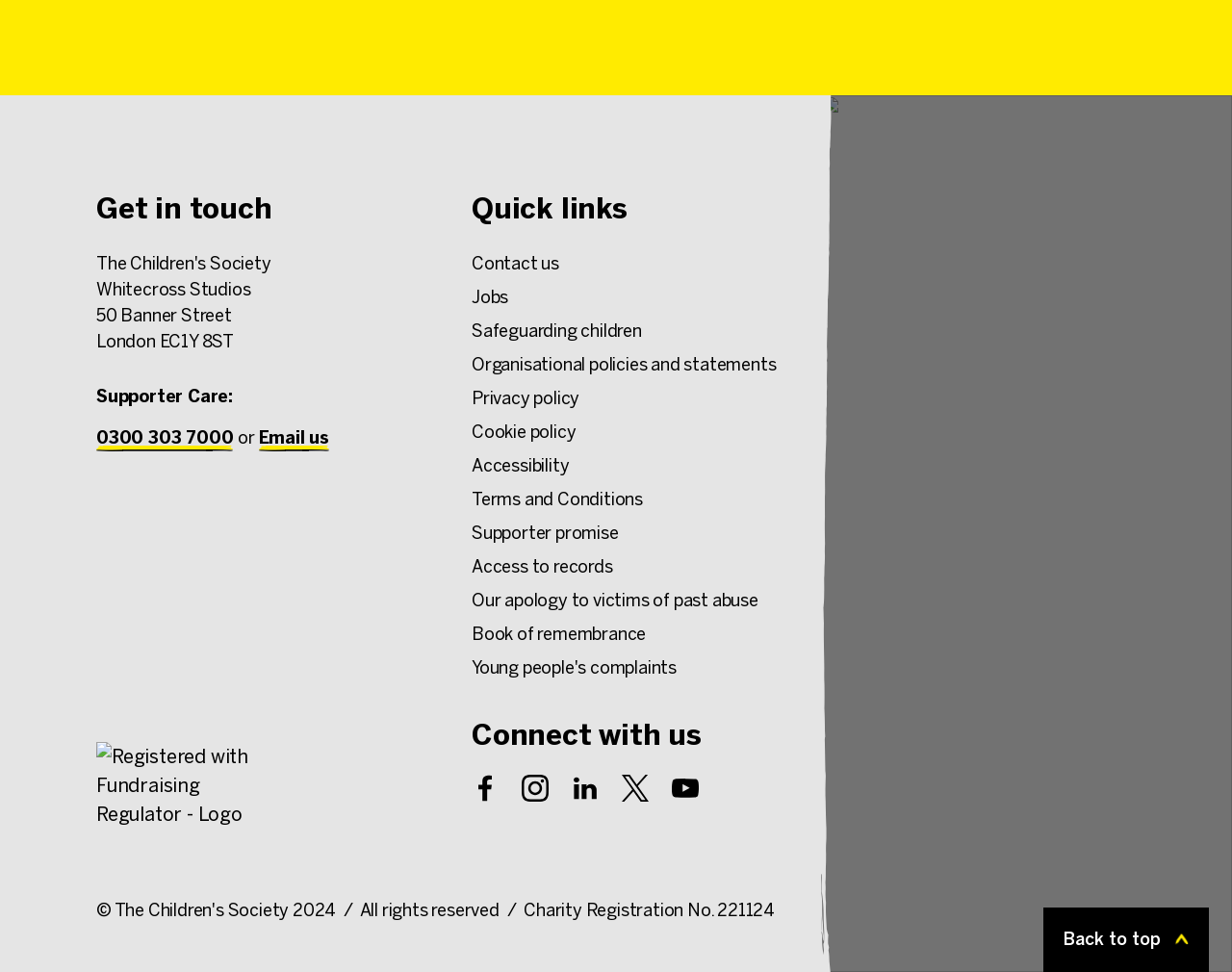Please provide the bounding box coordinates for the element that needs to be clicked to perform the instruction: "Email us". The coordinates must consist of four float numbers between 0 and 1, formatted as [left, top, right, bottom].

[0.21, 0.439, 0.267, 0.461]